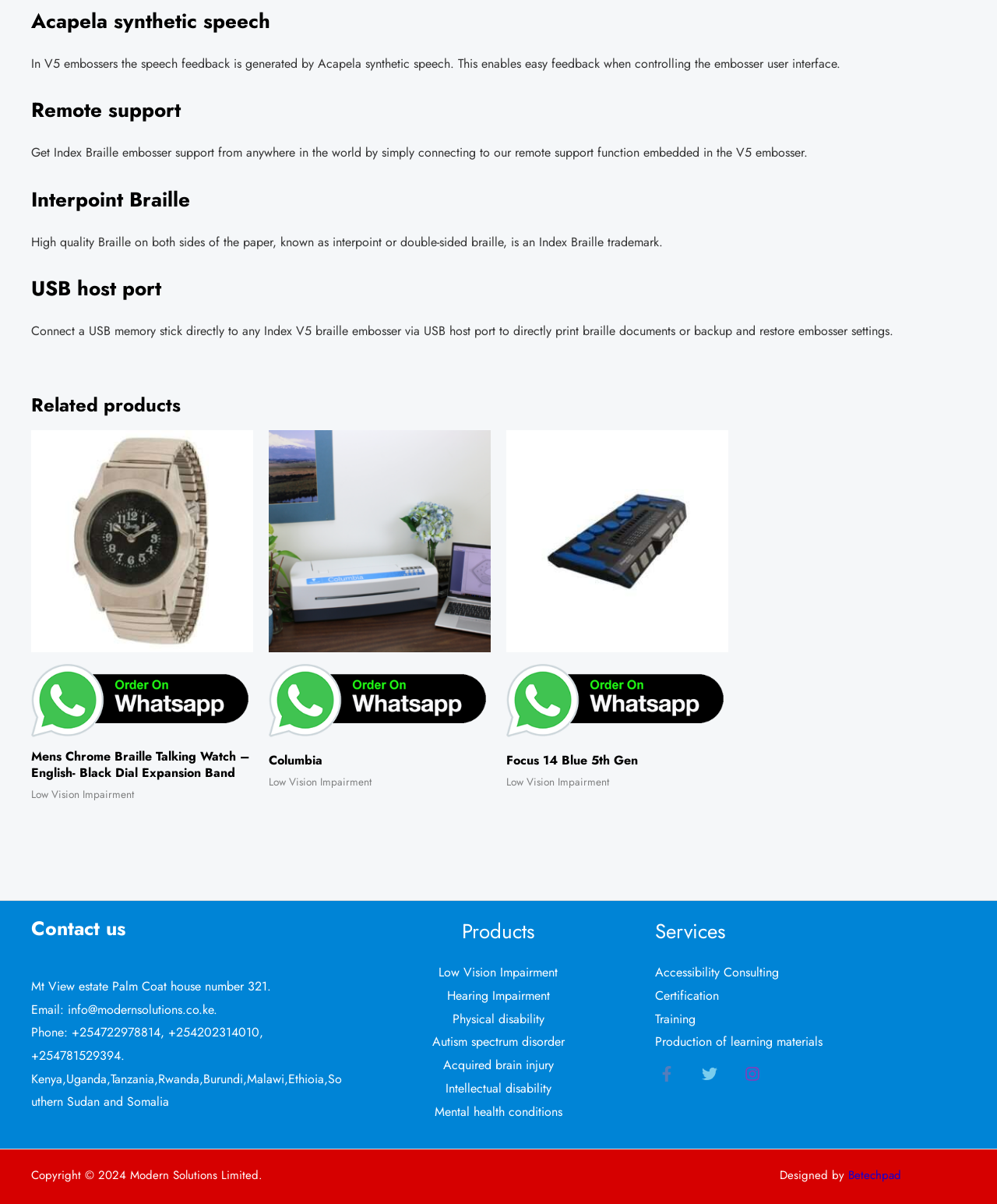Please determine the bounding box coordinates of the clickable area required to carry out the following instruction: "Click on the 'Facebook' link". The coordinates must be four float numbers between 0 and 1, represented as [left, top, right, bottom].

[0.657, 0.883, 0.68, 0.902]